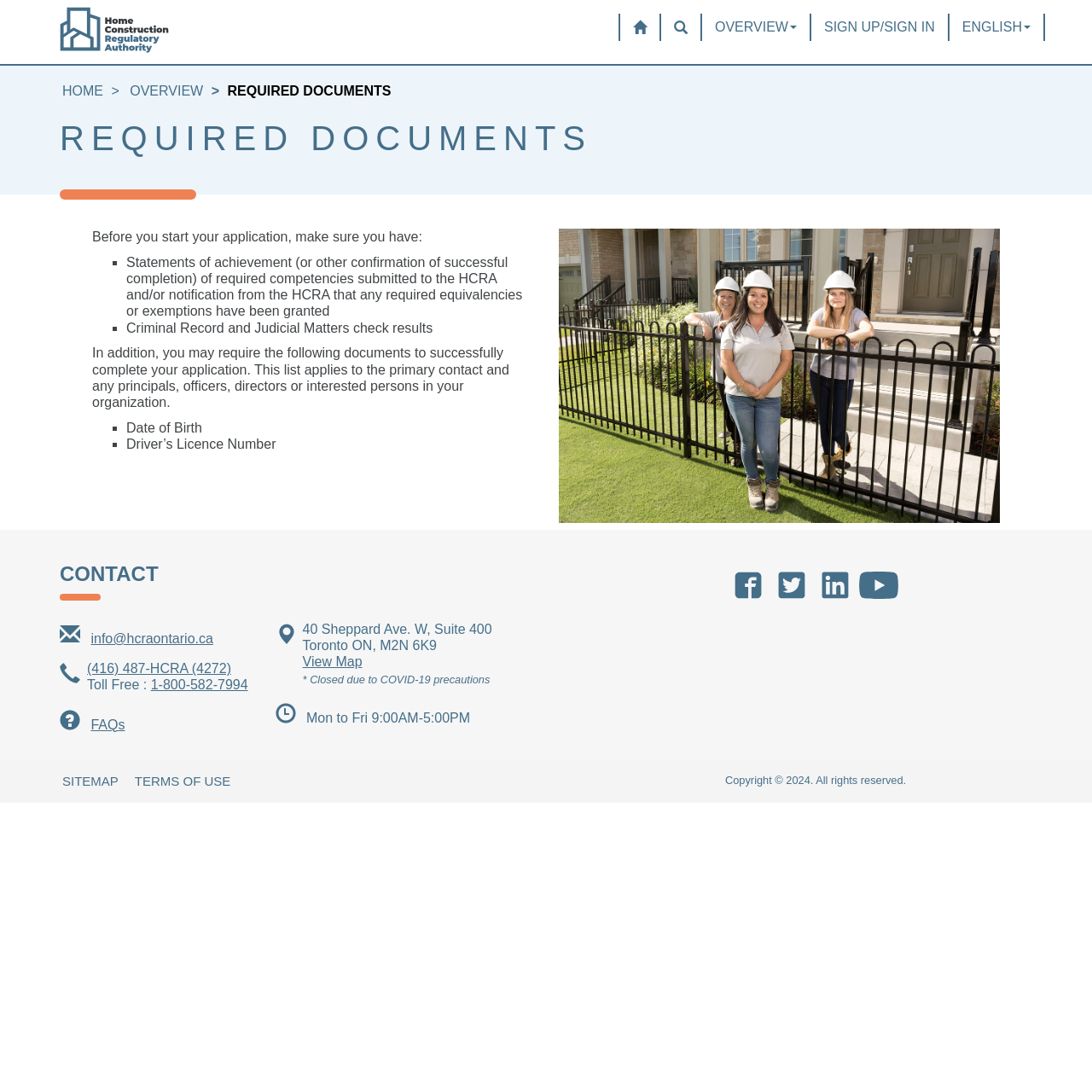Can you specify the bounding box coordinates of the area that needs to be clicked to fulfill the following instruction: "View the 'CONTACT' information"?

[0.055, 0.514, 0.641, 0.538]